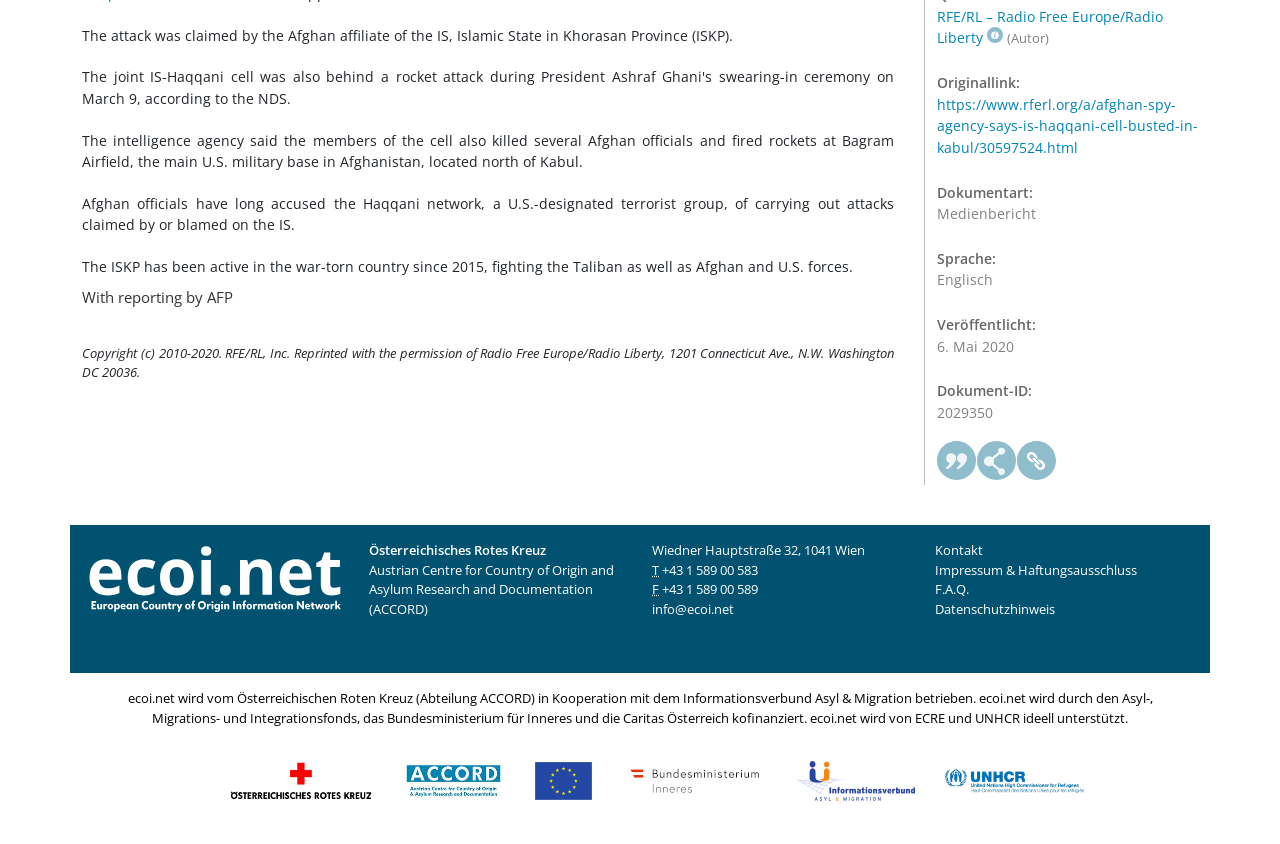Locate the bounding box coordinates of the UI element described by: "Impressum & Haftungsausschluss". Provide the coordinates as four float numbers between 0 and 1, formatted as [left, top, right, bottom].

[0.73, 0.664, 0.888, 0.686]